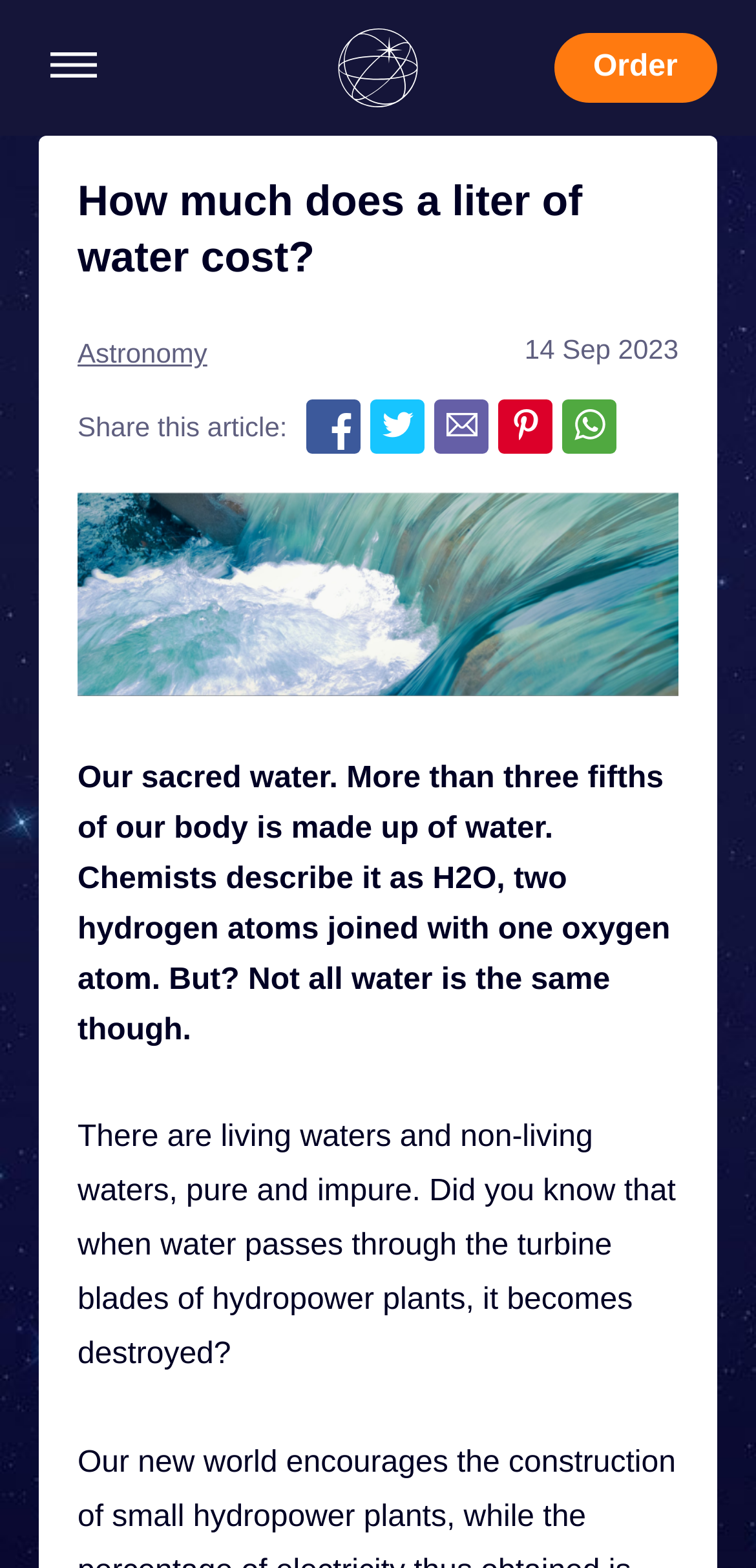Determine the bounding box coordinates of the UI element described by: "Order".

[0.734, 0.021, 0.949, 0.066]